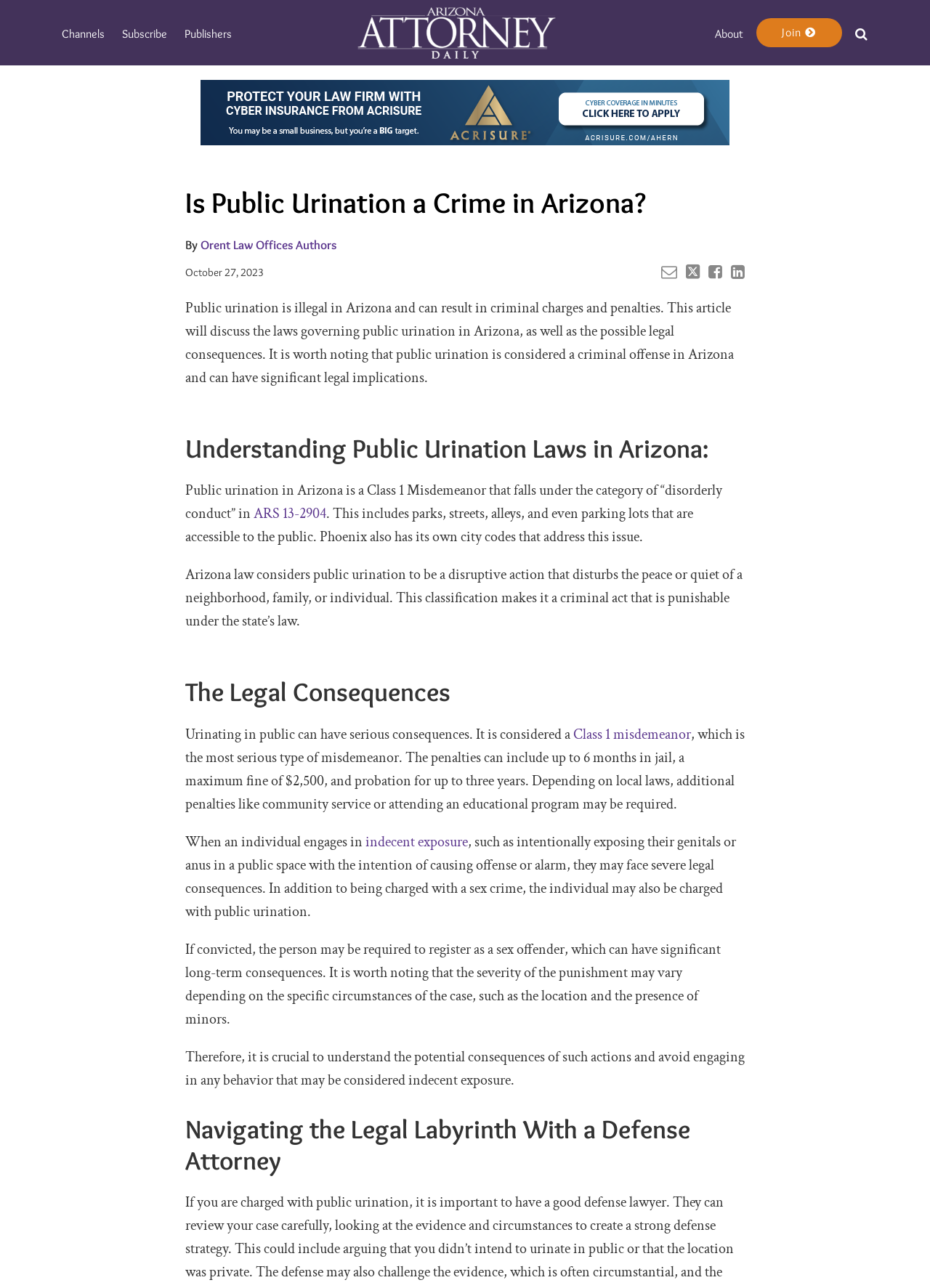What is the consequence of indecent exposure in Arizona?
Using the information from the image, answer the question thoroughly.

According to the webpage, if an individual engages in indecent exposure, they may face severe legal consequences, including being charged with a sex crime and required to register as a sex offender.